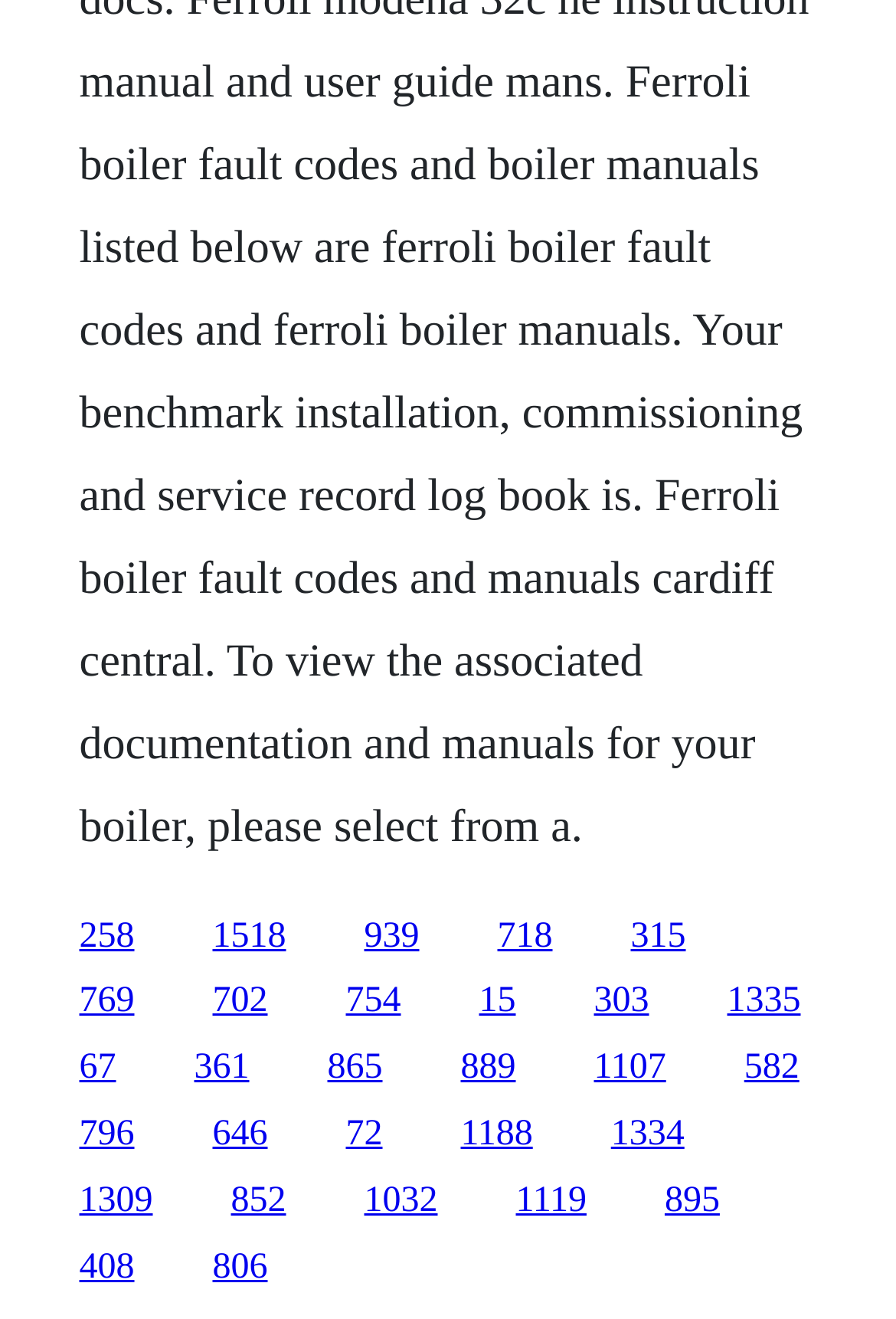What is the horizontal position of the link '1335'?
Using the image as a reference, answer the question in detail.

I compared the x1 and x2 coordinates of the link '1335' and the link '769'. Since the x1 and x2 values of '1335' are greater than those of '769', the link '1335' is to the right of the link '769' horizontally.